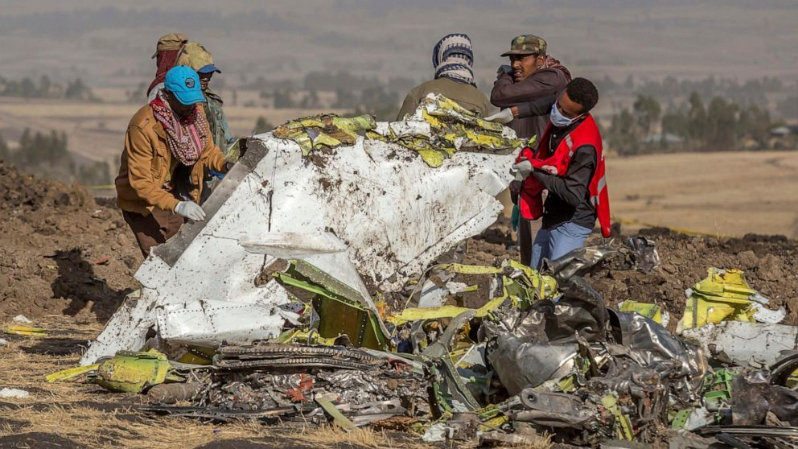How many people died in the crash?
Refer to the screenshot and deliver a thorough answer to the question presented.

According to the caption, the Ethiopian Airlines Flight 302 crash tragically claimed the lives of all 157 on board, which means that 157 people died in the crash.